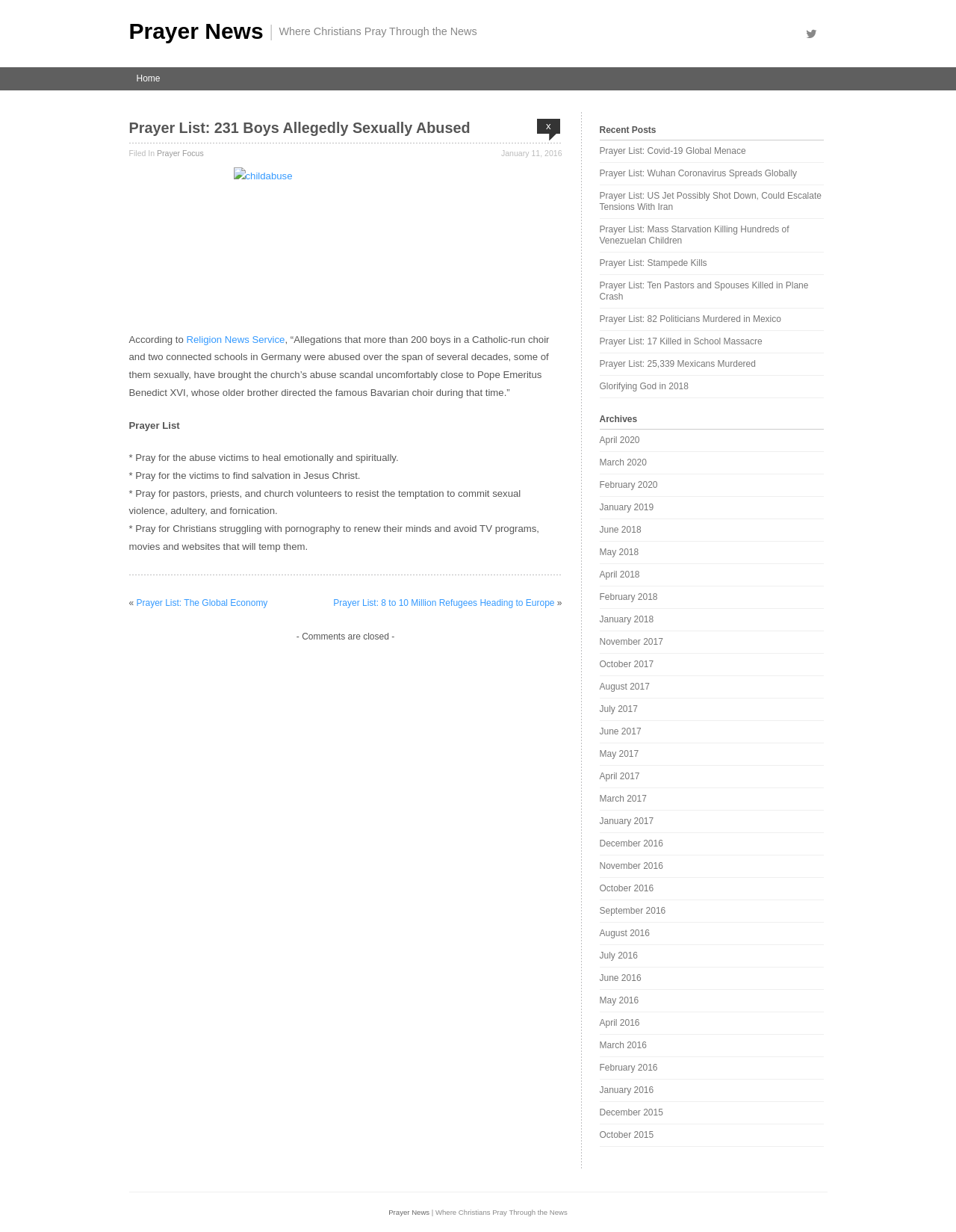Please identify the bounding box coordinates of the region to click in order to complete the task: "Pray for the abuse victims to heal emotionally and spiritually". The coordinates must be four float numbers between 0 and 1, specified as [left, top, right, bottom].

[0.135, 0.367, 0.417, 0.376]